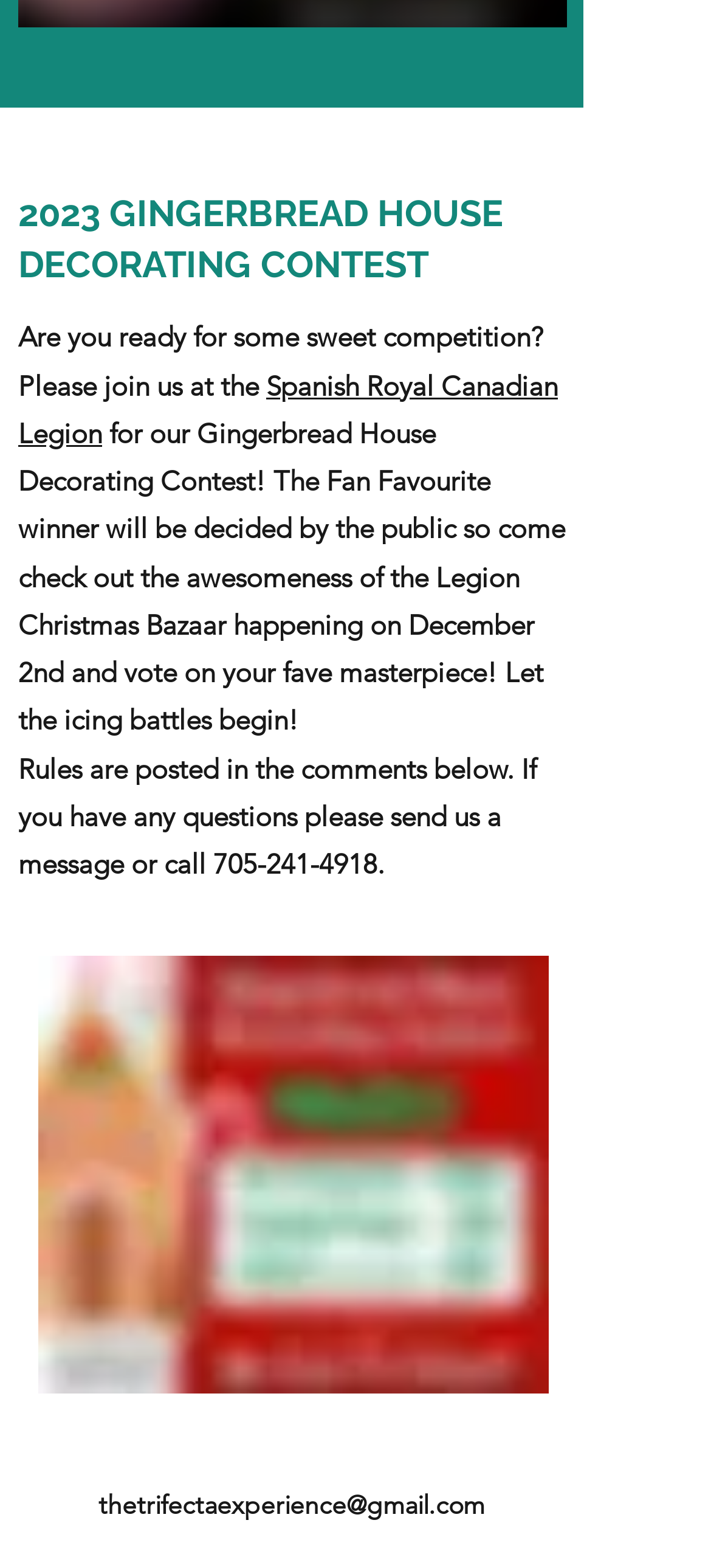When is the Legion Christmas Bazaar happening?
Provide a fully detailed and comprehensive answer to the question.

The date of the Legion Christmas Bazaar can be found in the text 'happening on December 2nd' which suggests that the event is taking place on December 2nd.